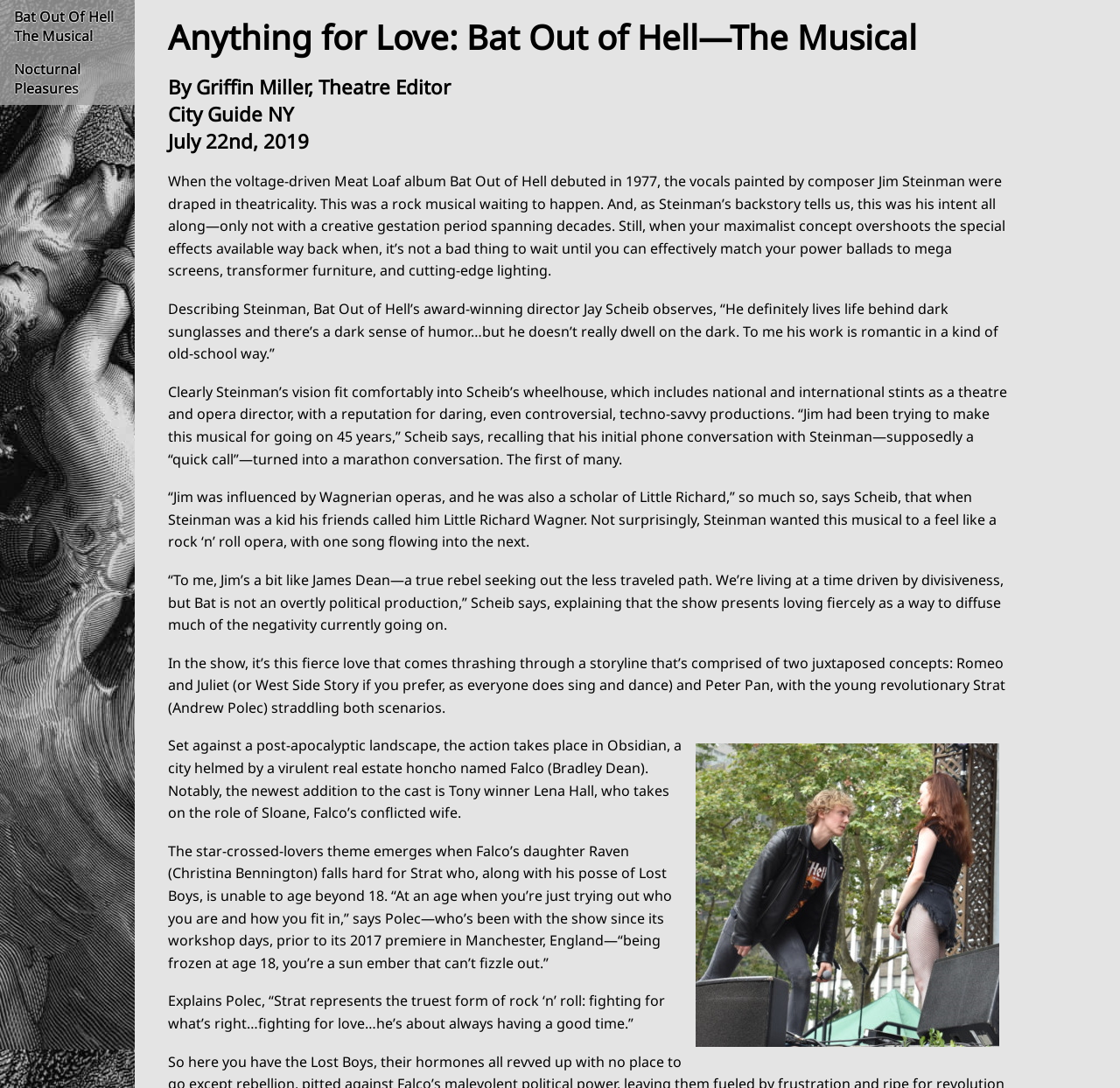Please provide a comprehensive answer to the question based on the screenshot: Who is the director of the musical?

The question is asking for the director of the musical. By reading the text on the webpage, we can see that Jay Scheib is mentioned as the award-winning director of Bat Out of Hell, which answers the question.